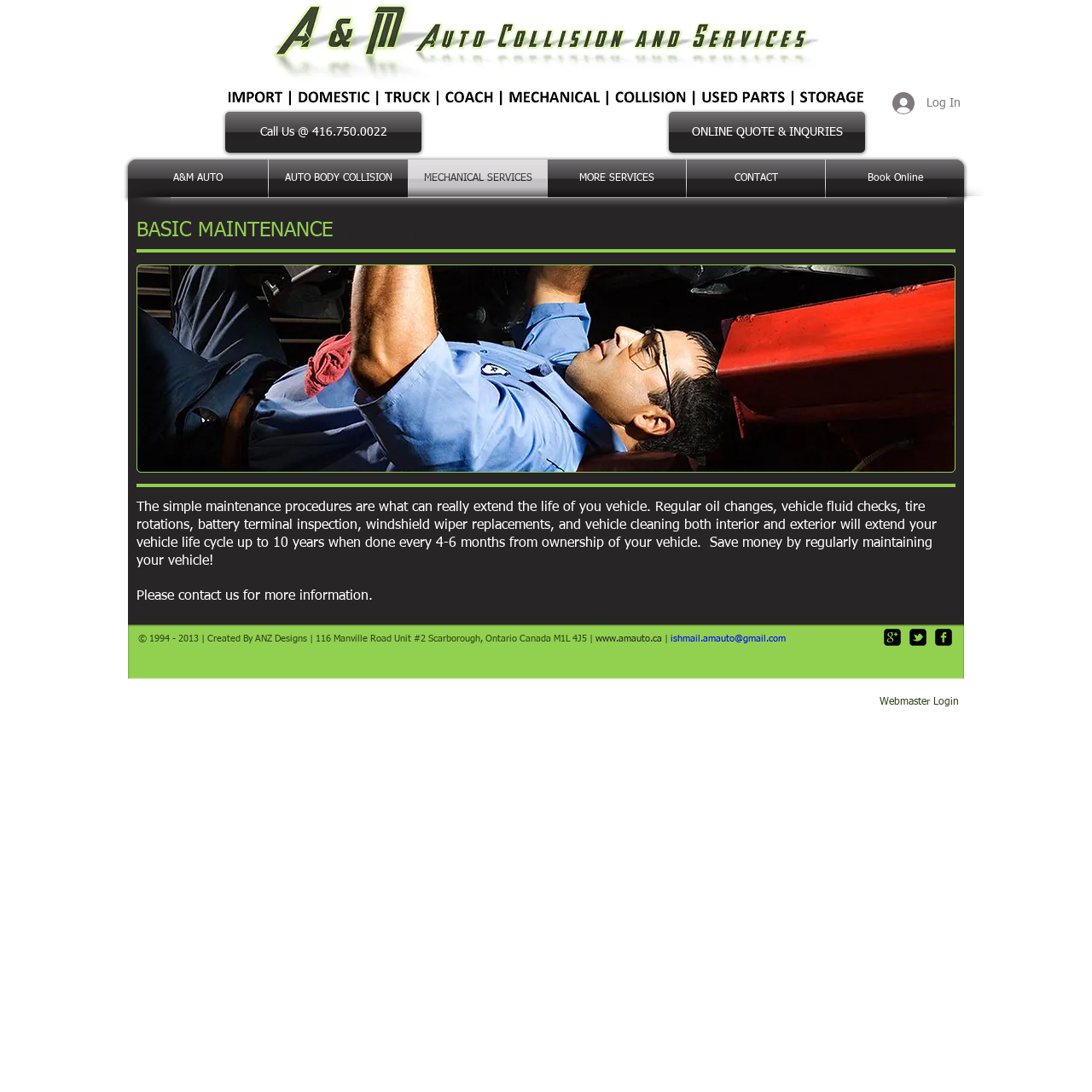Provide a thorough description of the webpage you see.

The webpage is about basic maintenance for vehicles, specifically highlighting the importance of regular maintenance to extend the life of a vehicle. At the top, there are three links: "Call Us @ 416.750.0022", "ONLINE QUOTE & INQURIES", and a "Log In" button accompanied by a small image. 

Below these links, there is a navigation menu with seven options: "A&M AUTO", "AUTO BODY COLLISION", "MECHANICAL SERVICES", "MORE SERVICES", "CONTACT", "Book Online", and a dropdown menu for each option. 

The main content of the page is divided into two sections. The first section has a heading "BASIC MAINTENANCE" and a paragraph explaining the importance of regular maintenance, including oil changes, vehicle fluid checks, and tire rotations. The second section has a brief message encouraging users to contact the company for more information.

At the bottom of the page, there is a copyright notice with the company's address and contact information, including a link to their website and email address. Additionally, there is a social media bar with links to Google Plus, Twitter, and Facebook, each represented by a small icon. Finally, there is a "Webmaster Login" link at the very bottom.